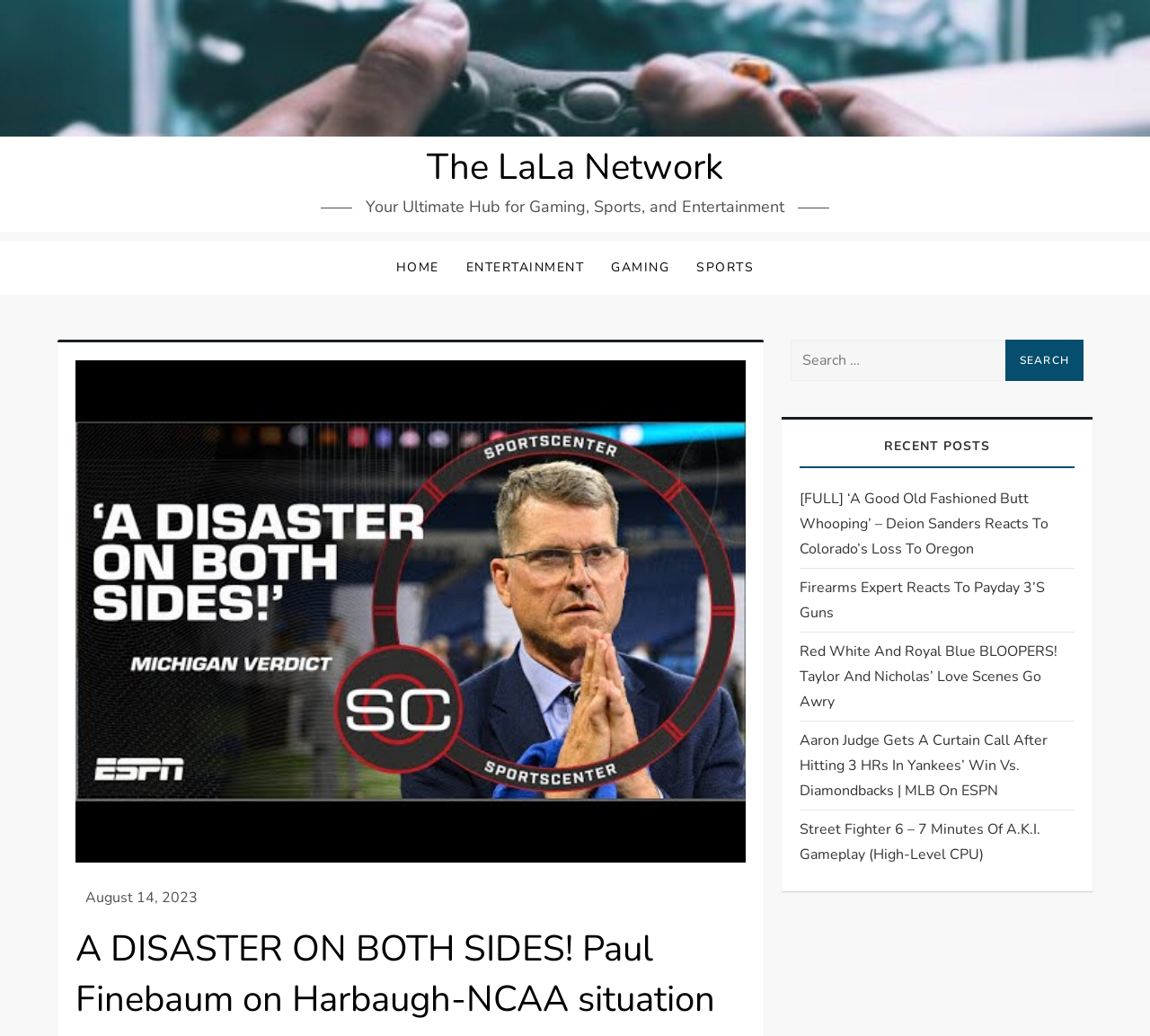Identify the first-level heading on the webpage and generate its text content.

A DISASTER ON BOTH SIDES! Paul Finebaum on Harbaugh-NCAA situation